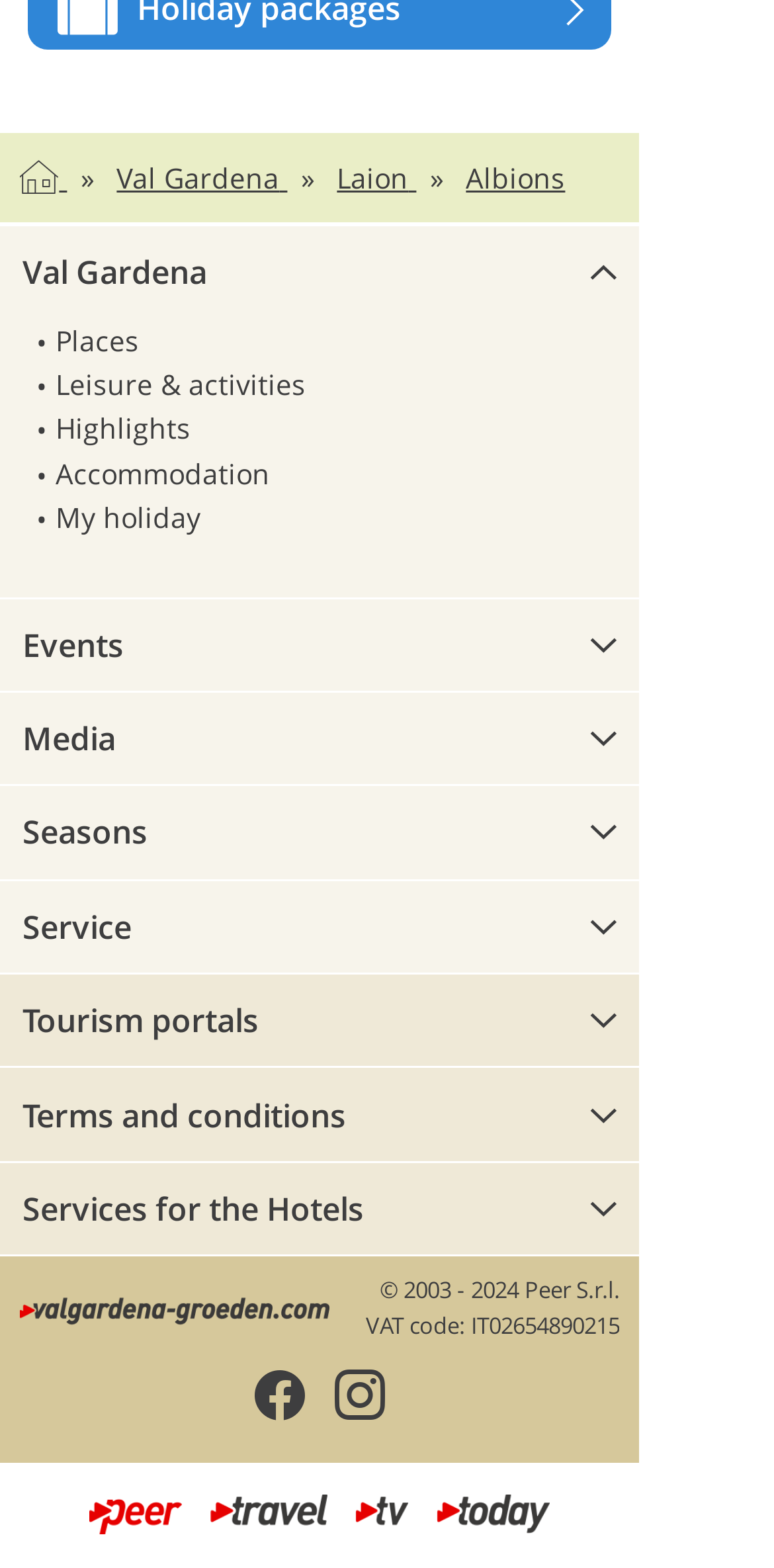Analyze the image and deliver a detailed answer to the question: What is the name of the valley?

The name of the valley can be found in the link 'Val Gardena' at the top of the webpage, which suggests that the webpage is related to this valley.